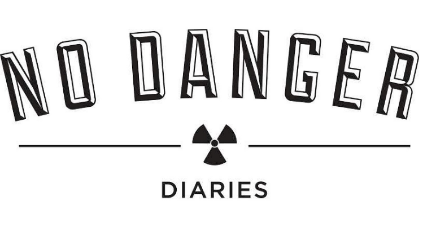Convey a rich and detailed description of the image.

The image depicts a logo featuring the phrase "NO DANGER" in bold, stylized lettering, which exudes a sense of playful defiance. Centered below this text is a graphic symbol resembling a radiation icon, reinforcing a theme of caution or rebellion. The word "DIARIES" appears beneath the symbol in a more understated font, adding contrast to the overall design. This logo captures attention with its striking typography and imagery, suggesting a narrative or collection of stories that challenge conventional ideas about danger and safety.